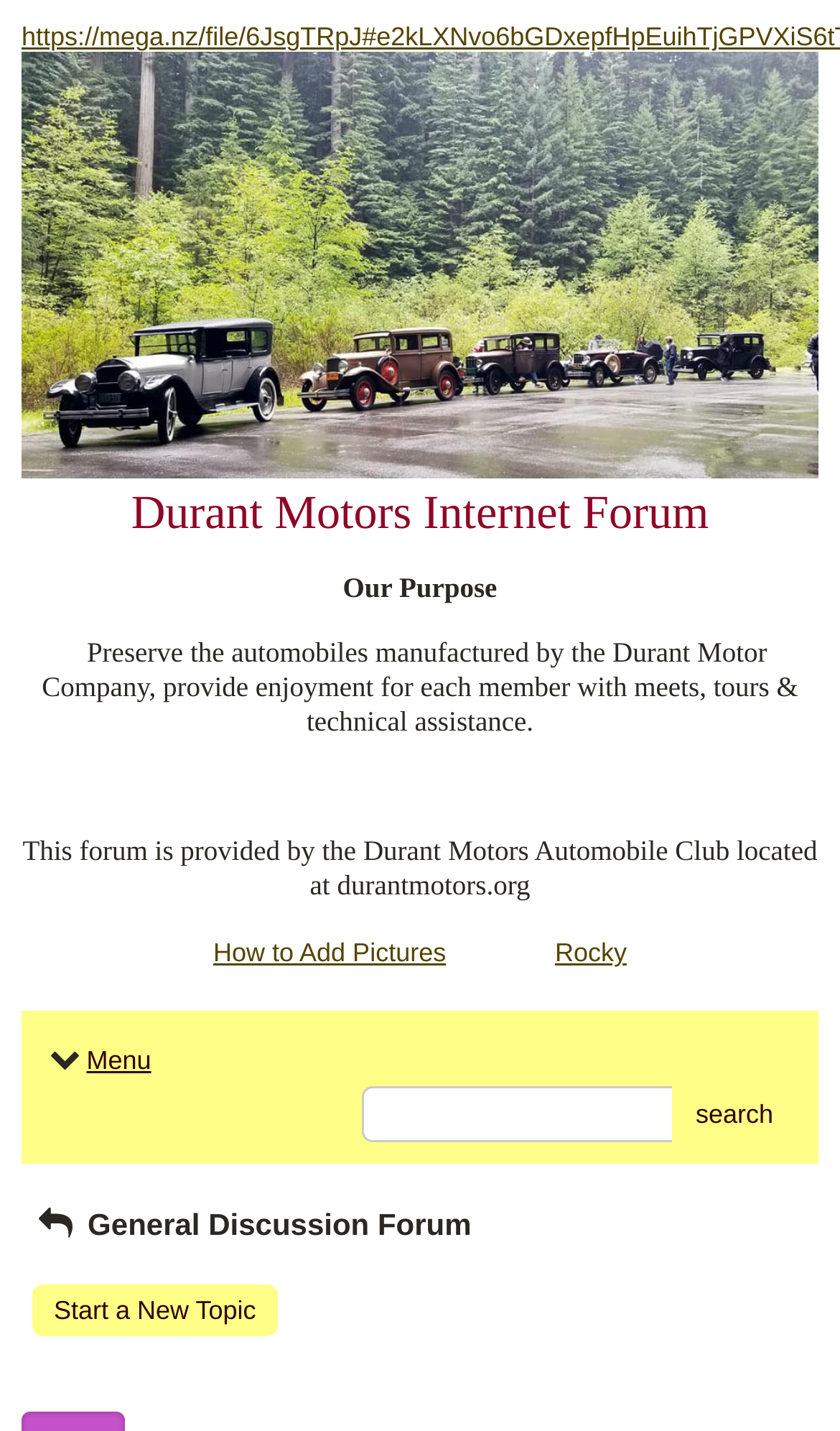What is the topic of the discussion forum?
Examine the image and give a concise answer in one word or a short phrase.

General Discussion